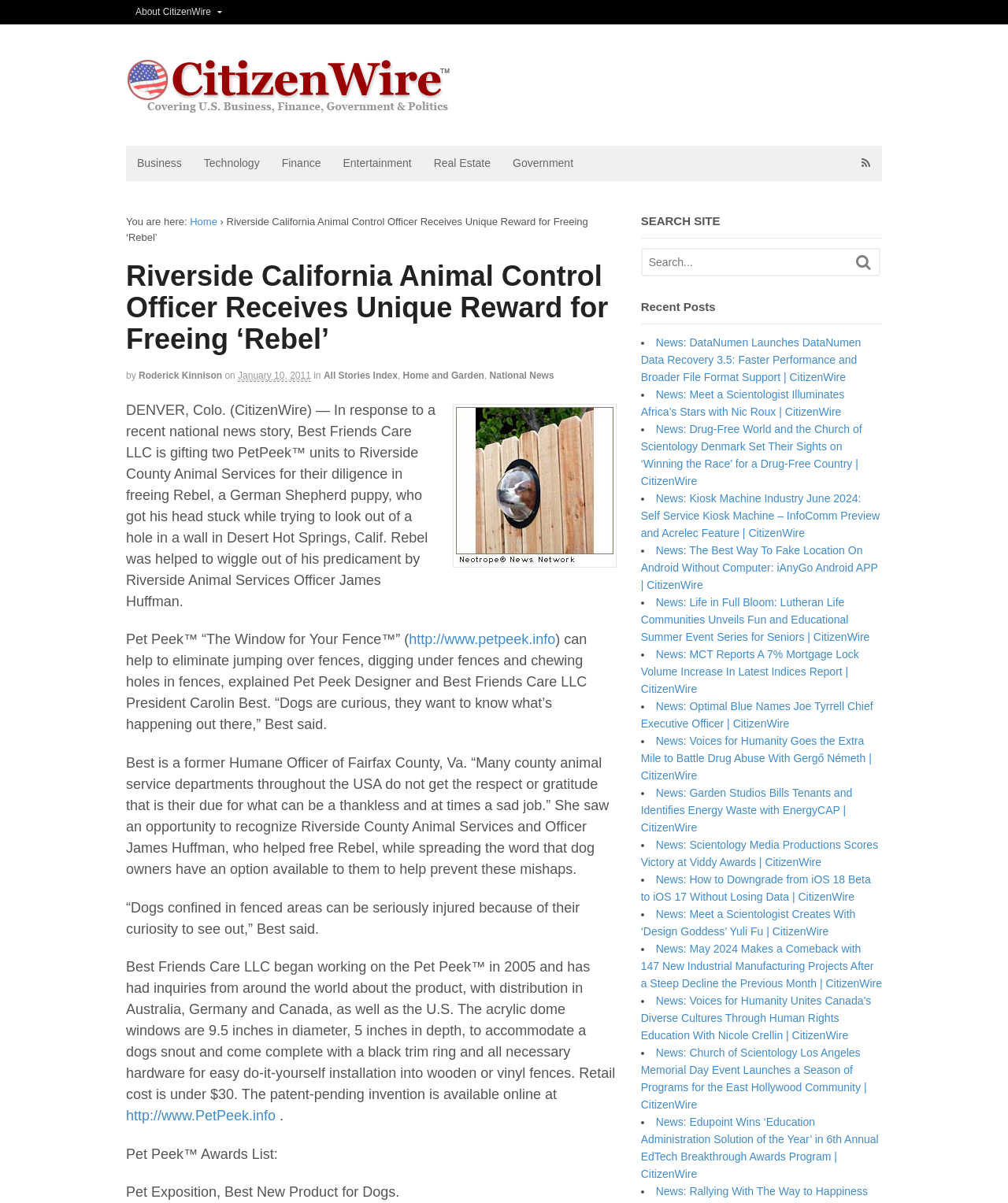Using the given description, provide the bounding box coordinates formatted as (top-left x, top-left y, bottom-right x, bottom-right y), with all values being floating point numbers between 0 and 1. Description: http://www.PetPeek.info

[0.125, 0.921, 0.274, 0.934]